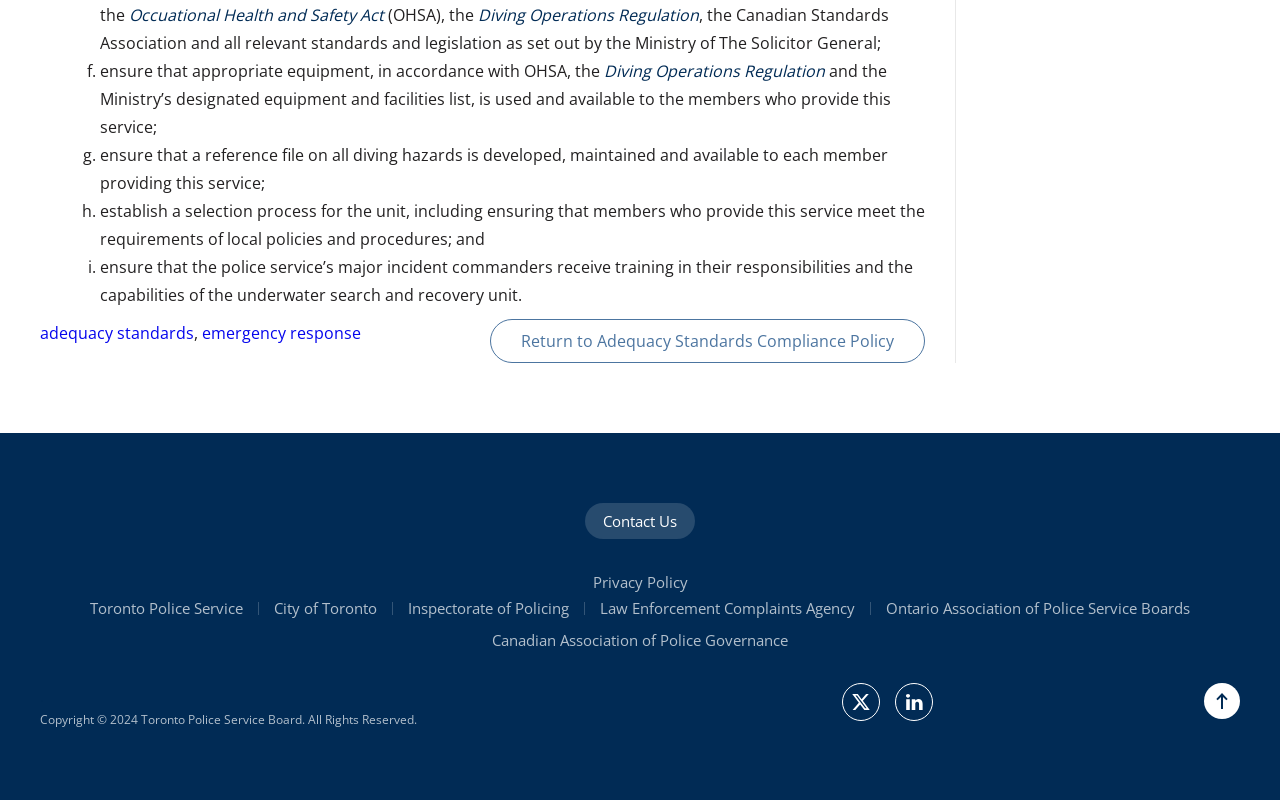Utilize the details in the image to thoroughly answer the following question: What is the training provided to the police service's major incident commanders?

The police service's major incident commanders receive training in their responsibilities and the capabilities of the underwater search and recovery unit, as stated in the StaticText element with ID 454.